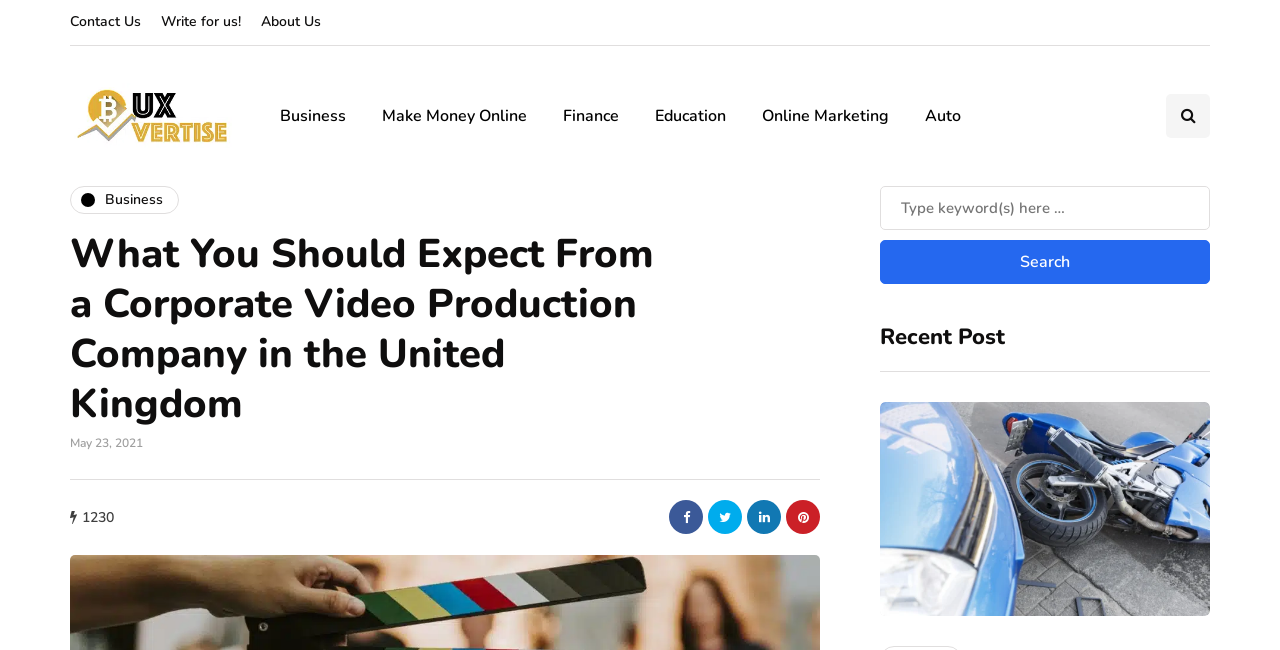Locate the bounding box coordinates of the element that should be clicked to fulfill the instruction: "Click on Contact Us".

[0.055, 0.0, 0.118, 0.068]